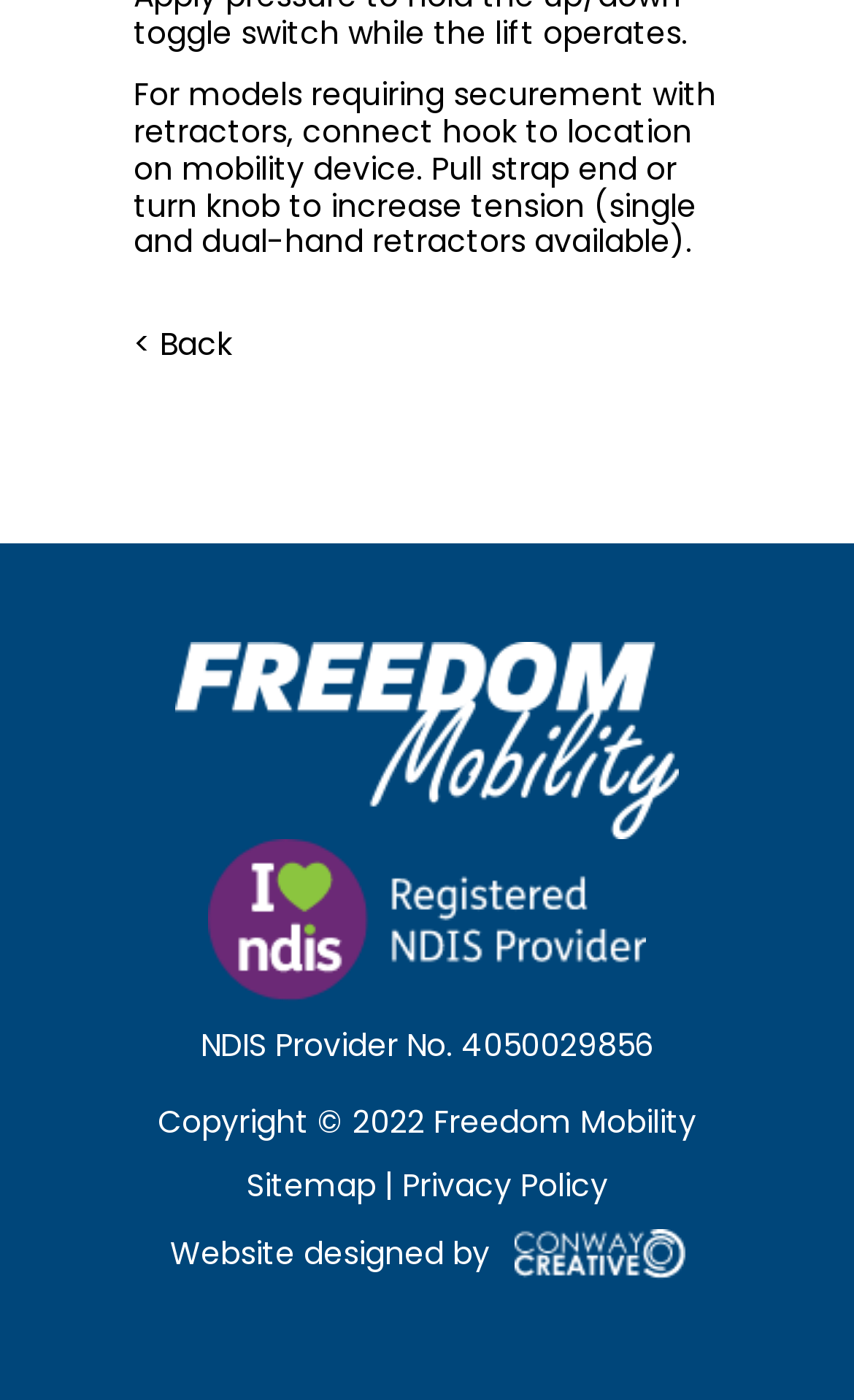Show the bounding box coordinates for the HTML element as described: "< Back".

[0.156, 0.23, 0.272, 0.262]